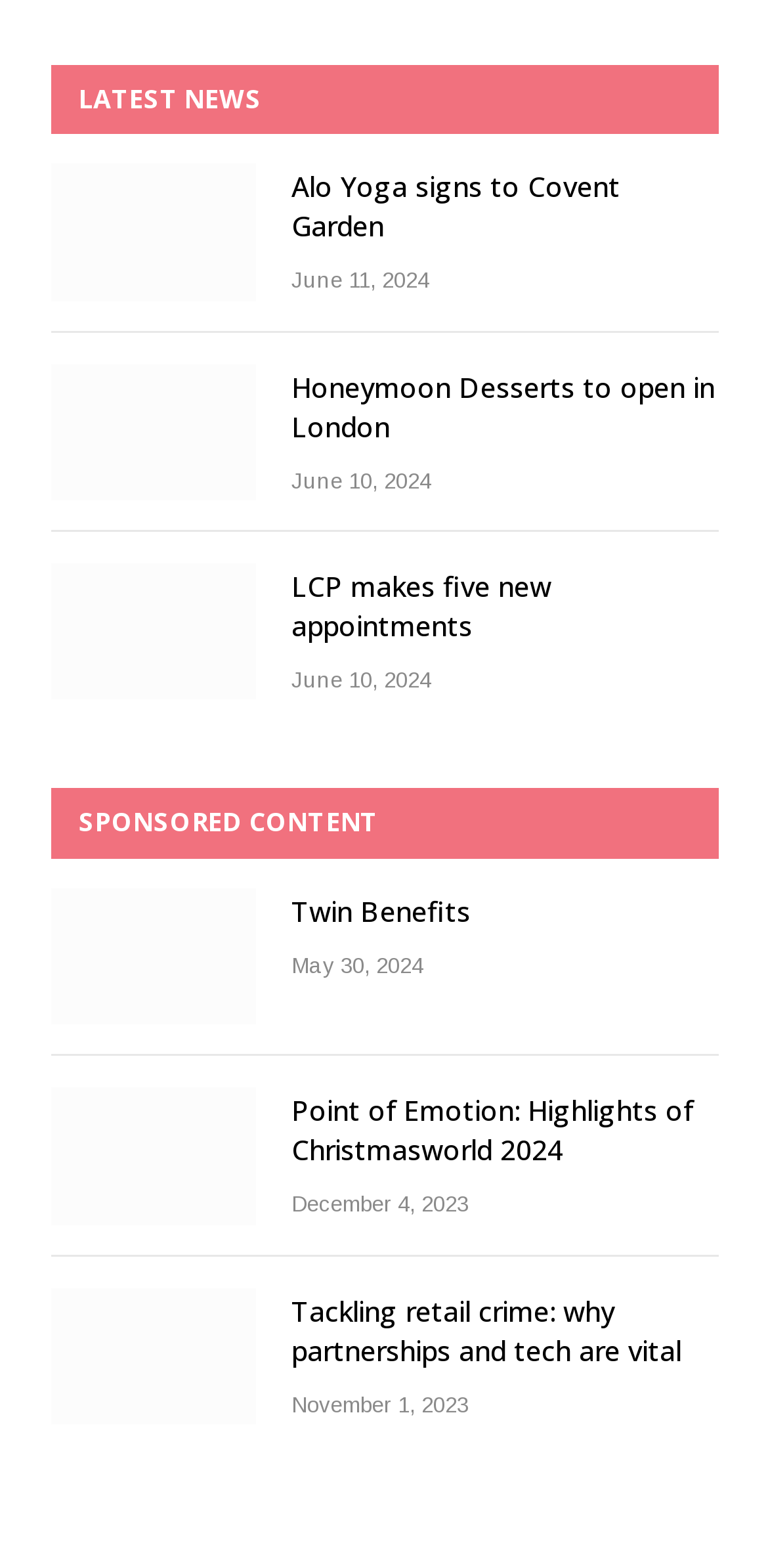Pinpoint the bounding box coordinates of the area that must be clicked to complete this instruction: "Go to the home page".

None